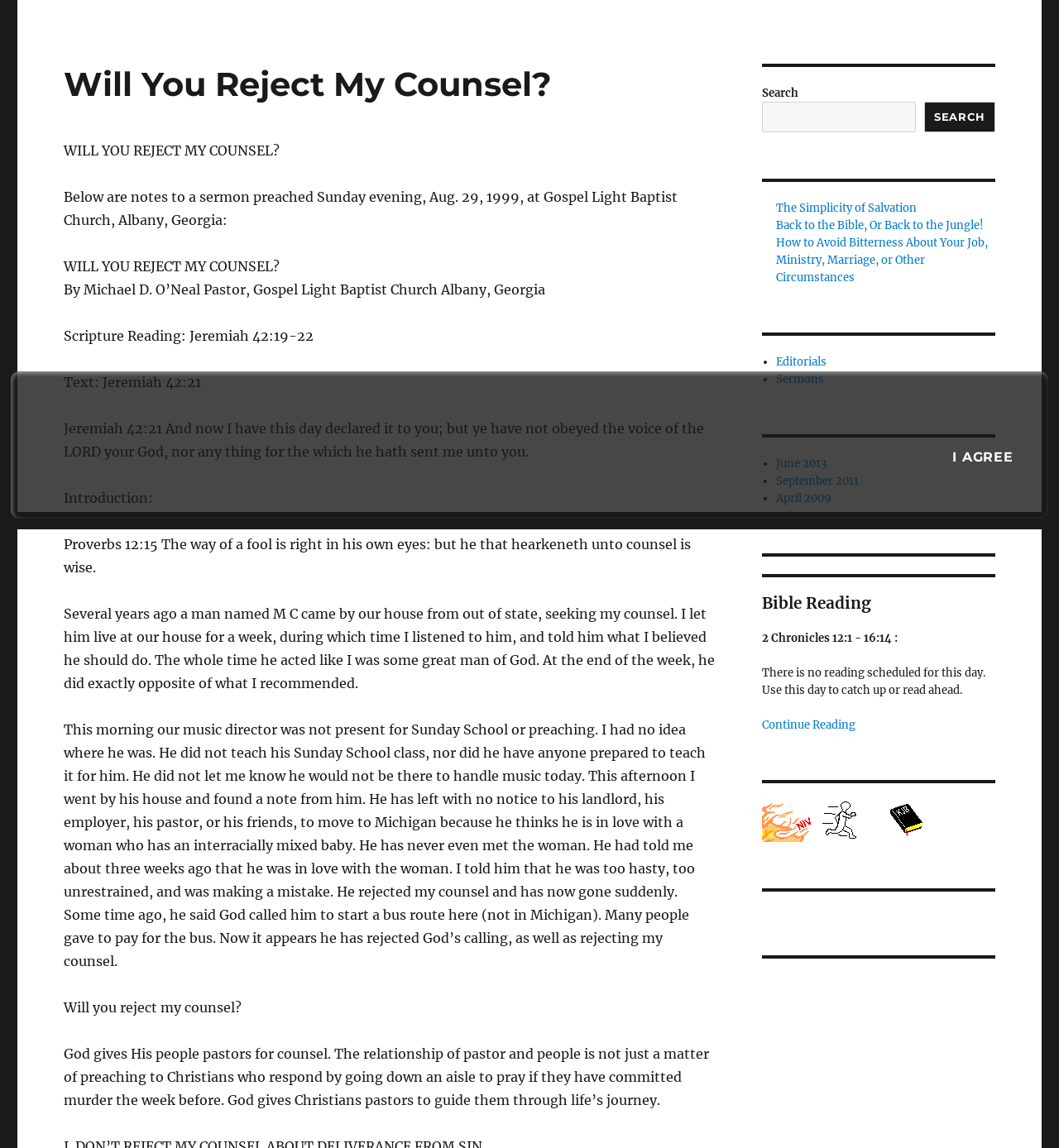Using floating point numbers between 0 and 1, provide the bounding box coordinates in the format (top-left x, top-left y, bottom-right x, bottom-right y). Locate the UI element described here: Editorials

[0.733, 0.309, 0.78, 0.321]